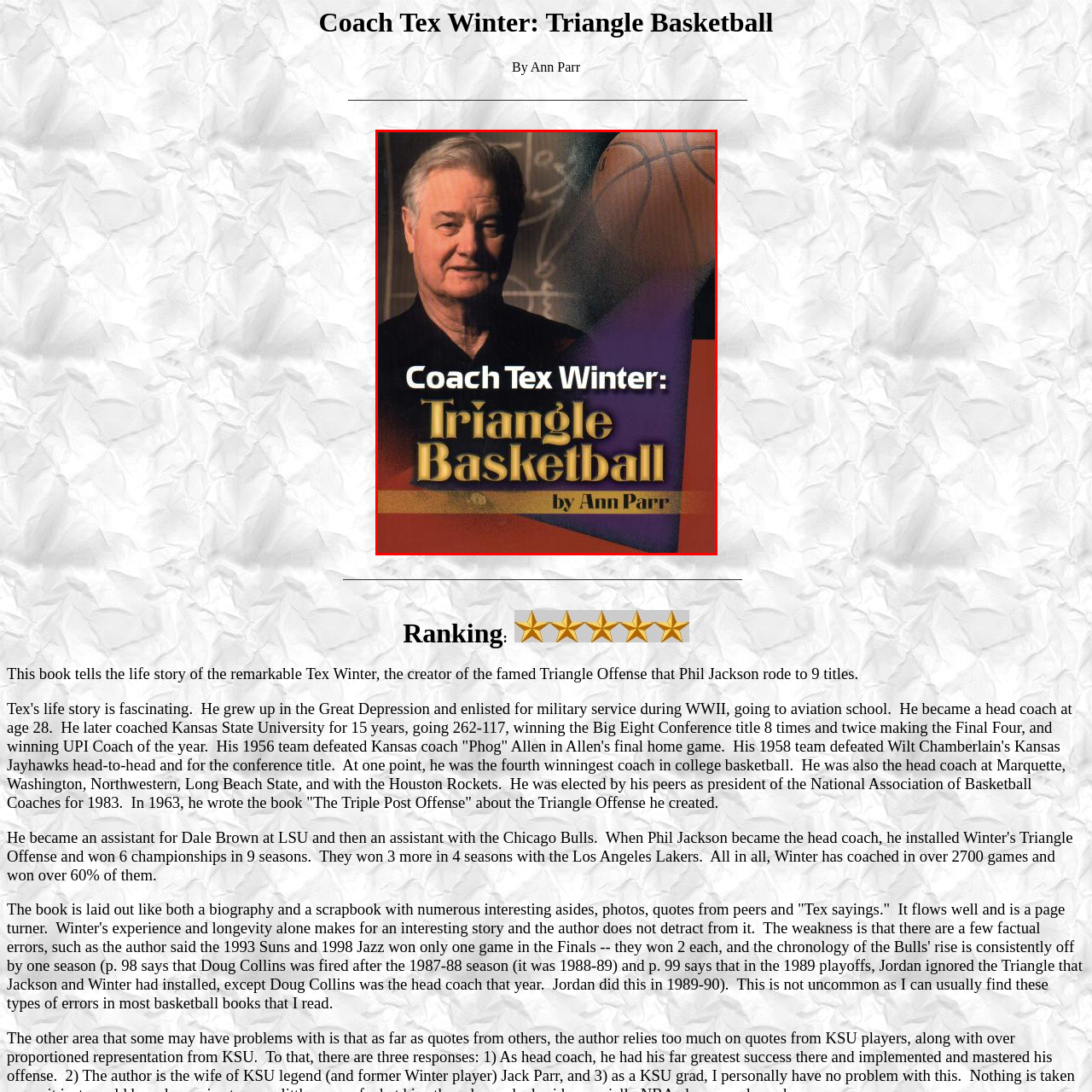Please scrutinize the image encapsulated by the red bounding box and provide an elaborate answer to the next question based on the details in the image: What is the subject of the book?

The caption states that the book 'Coach Tex Winter: Triangle Basketball' delves into Winter's life, chronicling his impact on the sport and the evolution of the Triangle Offense, which suggests that the subject of the book is Tex Winter's life and the Triangle Offense.